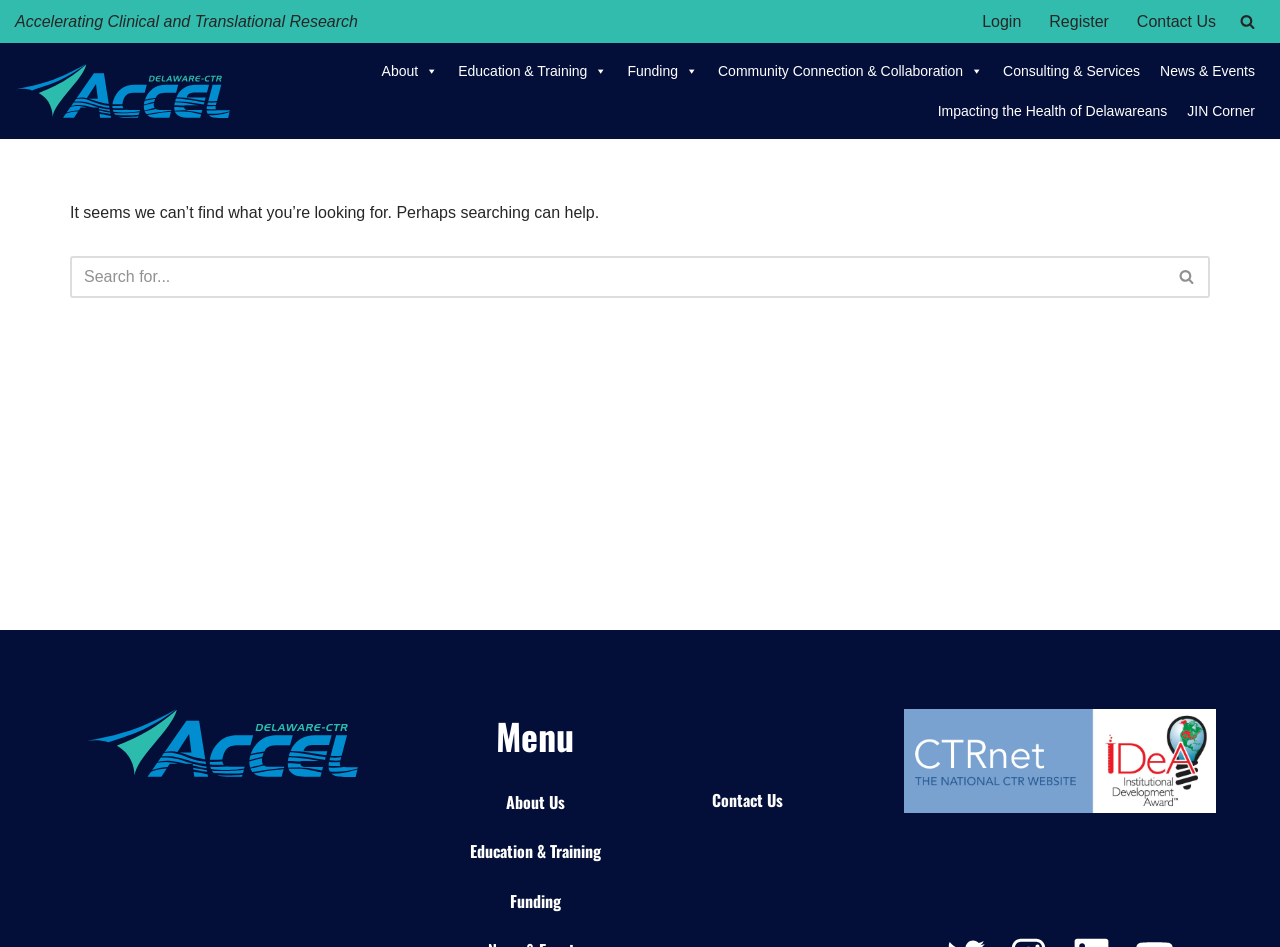With reference to the screenshot, provide a detailed response to the question below:
What is the error message displayed on the webpage?

The error message displayed on the webpage is 'Page not found', indicating that the user has attempted to access a webpage that does not exist or is not available. This is evident from the static text 'It seems we can’t find what you’re looking for. Perhaps searching can help.' on the webpage.